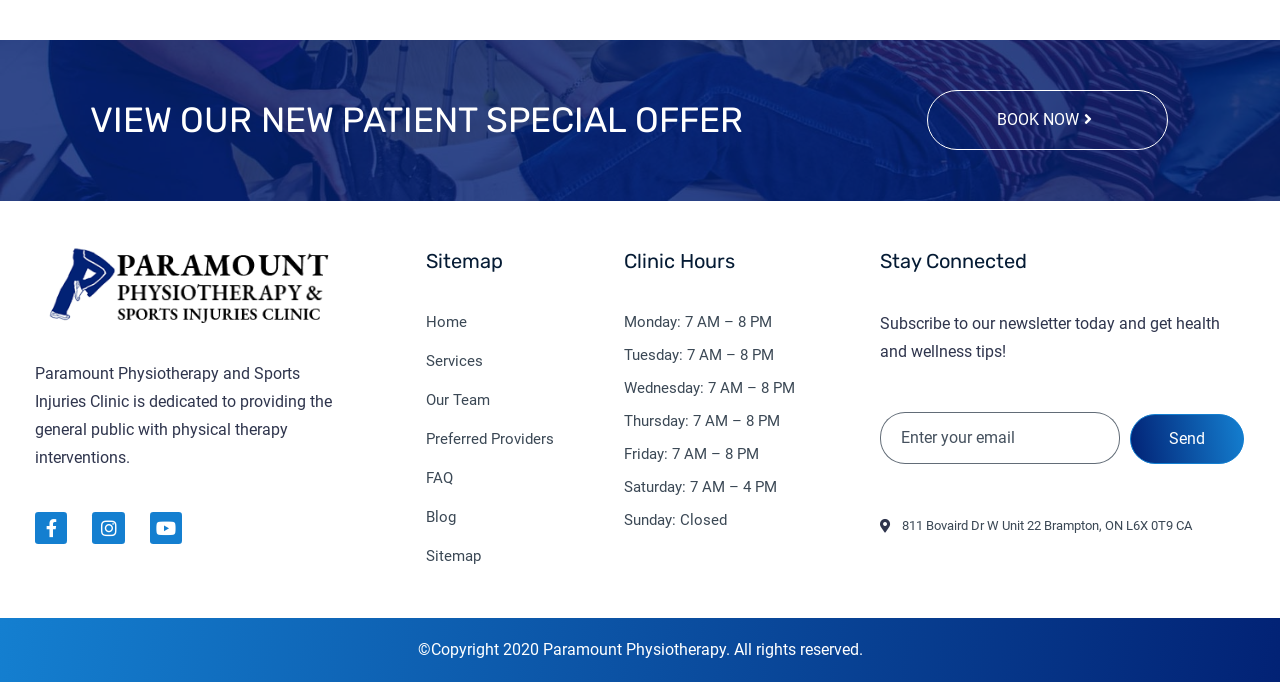Pinpoint the bounding box coordinates of the element to be clicked to execute the instruction: "Subscribe to the newsletter".

[0.687, 0.603, 0.875, 0.68]